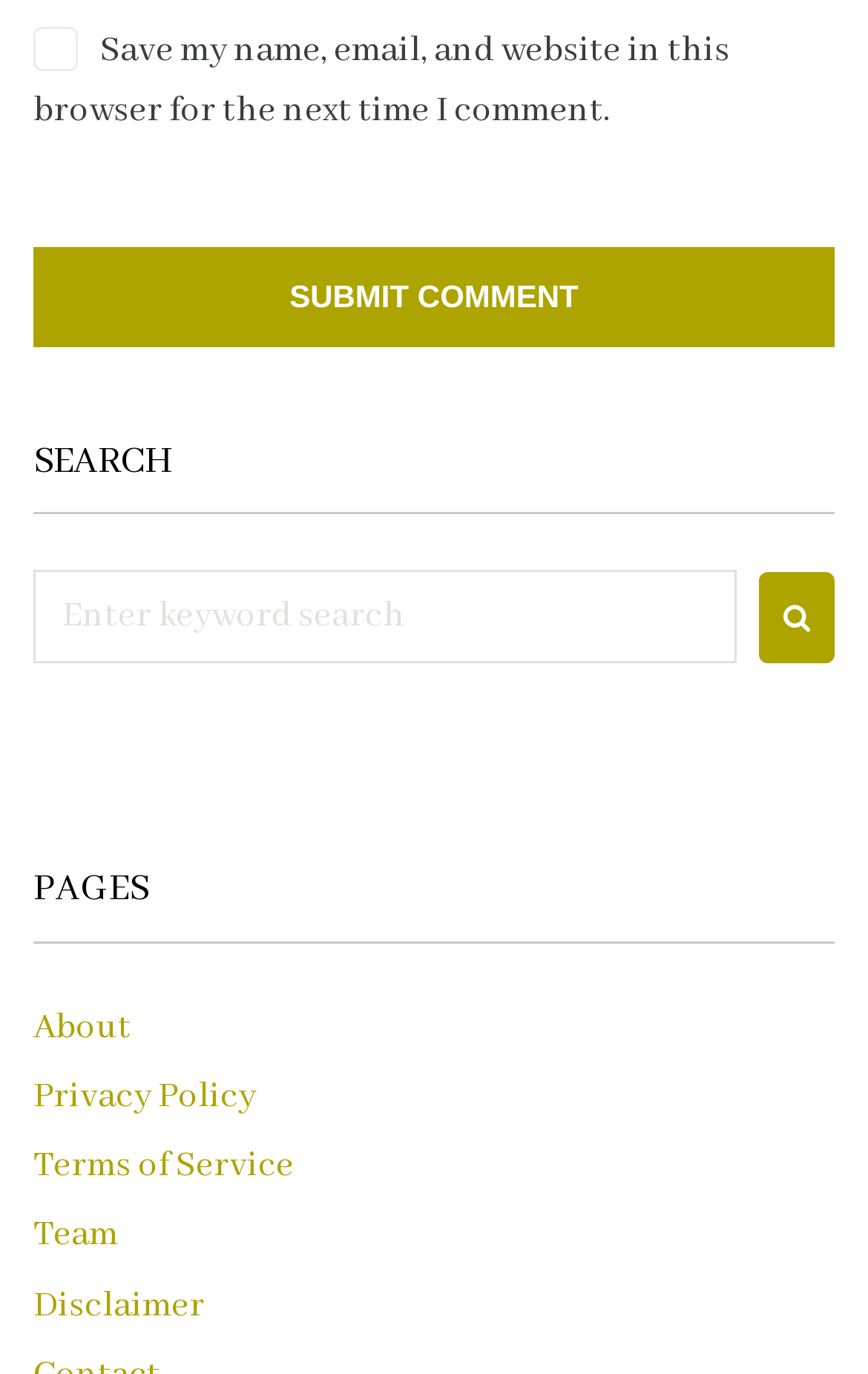What is the purpose of the button with the text 'SUBMIT COMMENT'?
Give a one-word or short phrase answer based on the image.

To submit a comment